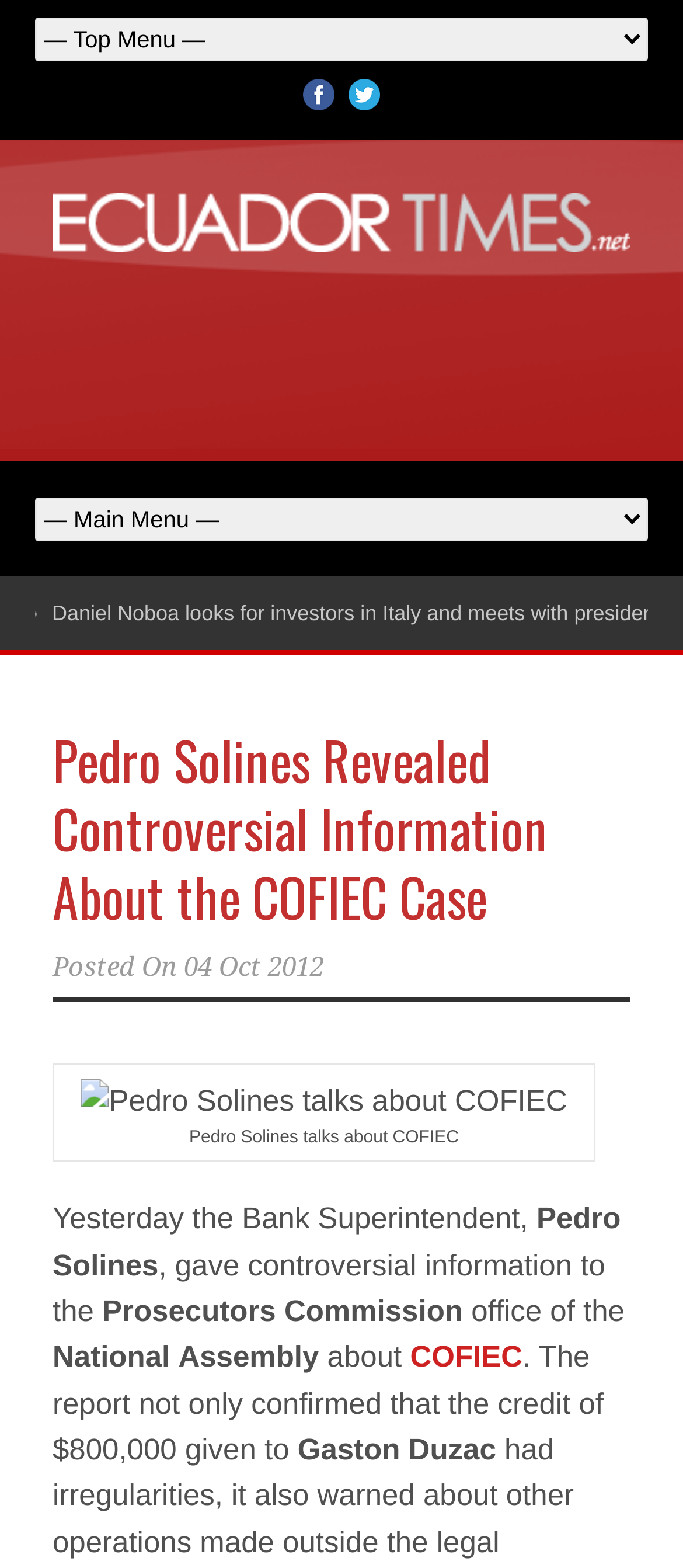Please indicate the bounding box coordinates for the clickable area to complete the following task: "Read the latest news about the 2024 Annual SBW Brunch". The coordinates should be specified as four float numbers between 0 and 1, i.e., [left, top, right, bottom].

None